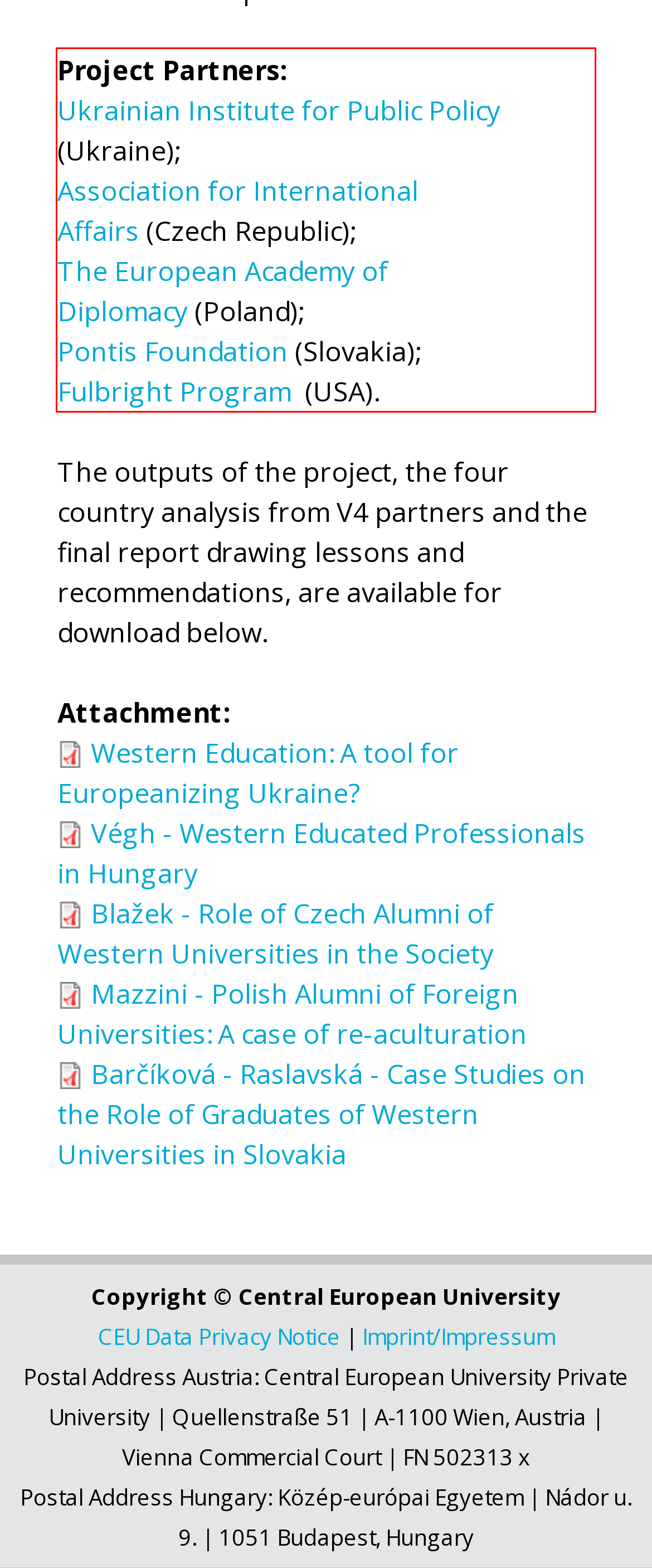View the screenshot of the webpage and identify the UI element surrounded by a red bounding box. Extract the text contained within this red bounding box.

Project Partners: Ukrainian Institute for Public Policy (Ukraine); Association for International Affairs (Czech Republic); The European Academy of Diplomacy (Poland); Pontis Foundation (Slovakia); Fulbright Program (USA).